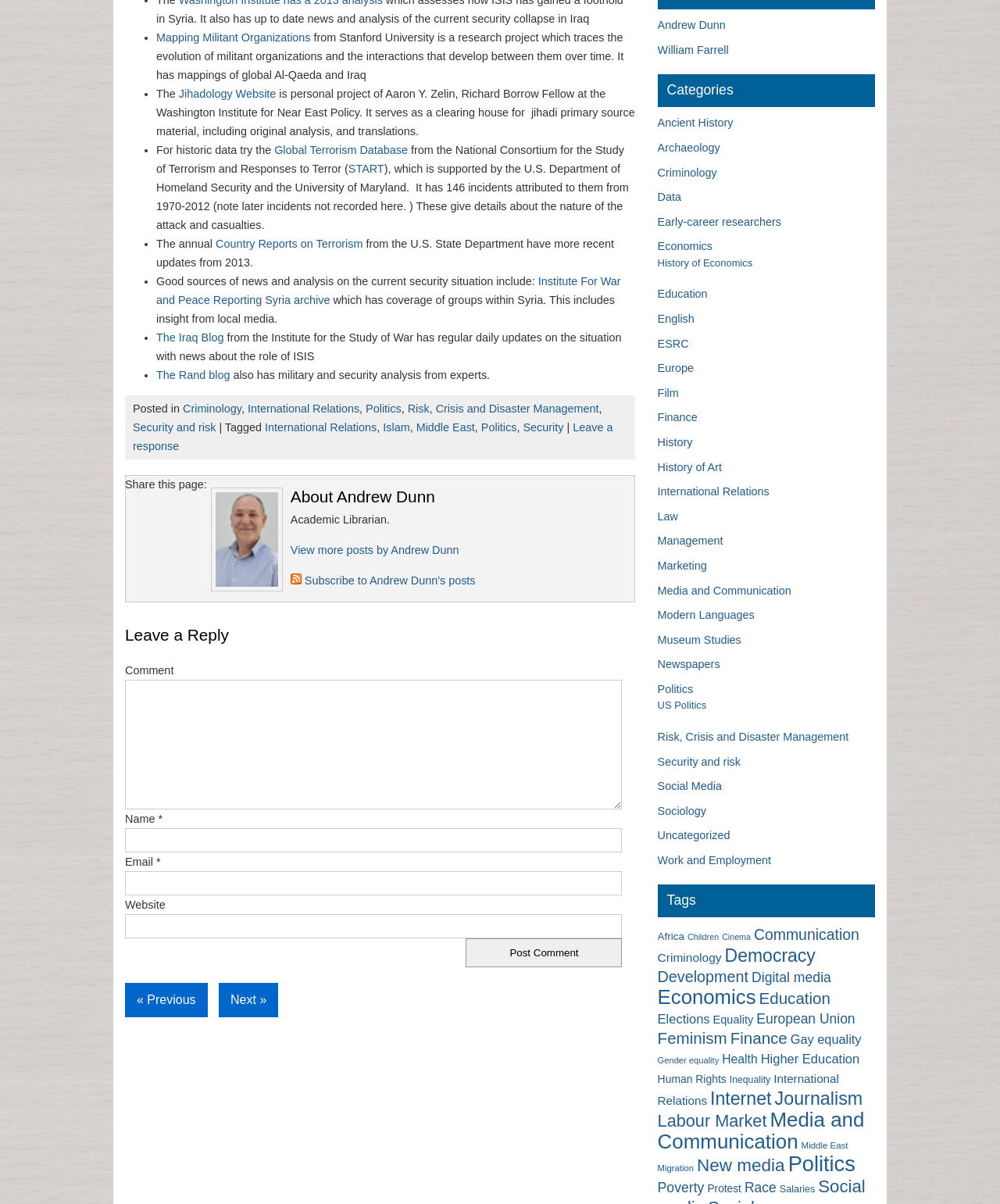Identify the bounding box coordinates of the HTML element based on this description: "Media and Communication".

[0.658, 0.921, 0.864, 0.957]